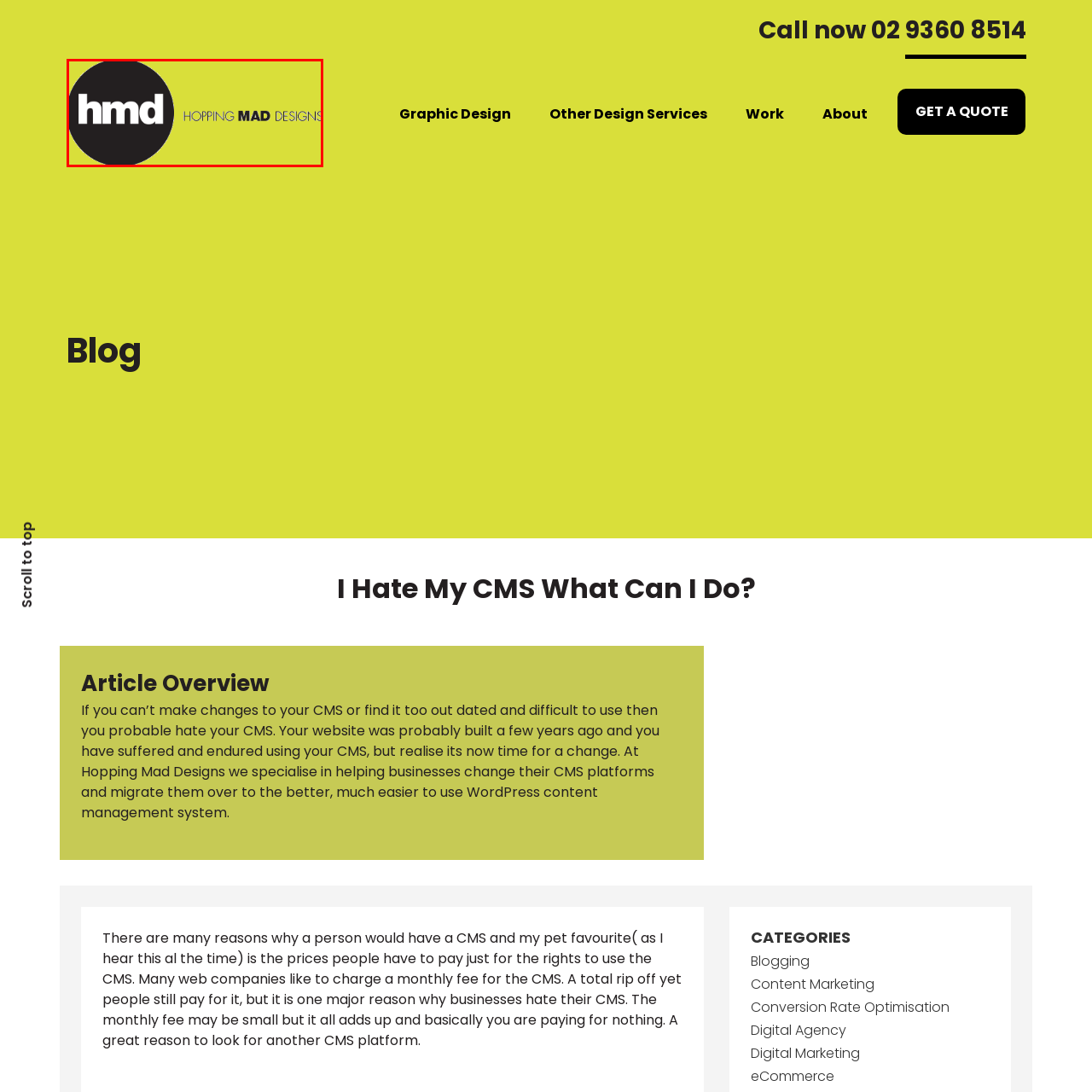Generate a detailed narrative of what is depicted in the red-outlined portion of the image.

The image features the logo of Hopping Mad Designs, a creative agency known for its engaging and innovative design solutions. The logo is set against a vibrant yellow background, making it visually striking. It consists of a circular black element that contains the initials "hmd" in a modern font, emphasizing the agency's focus on contemporary design. The full name "HOPPING MAD DESIGNS" is displayed to the right of the circle, with the word "MAD" highlighted in bold, creating a dynamic contrast. This logo encapsulates the agency's playful yet professional brand identity, inviting potential clients to explore their creative services.